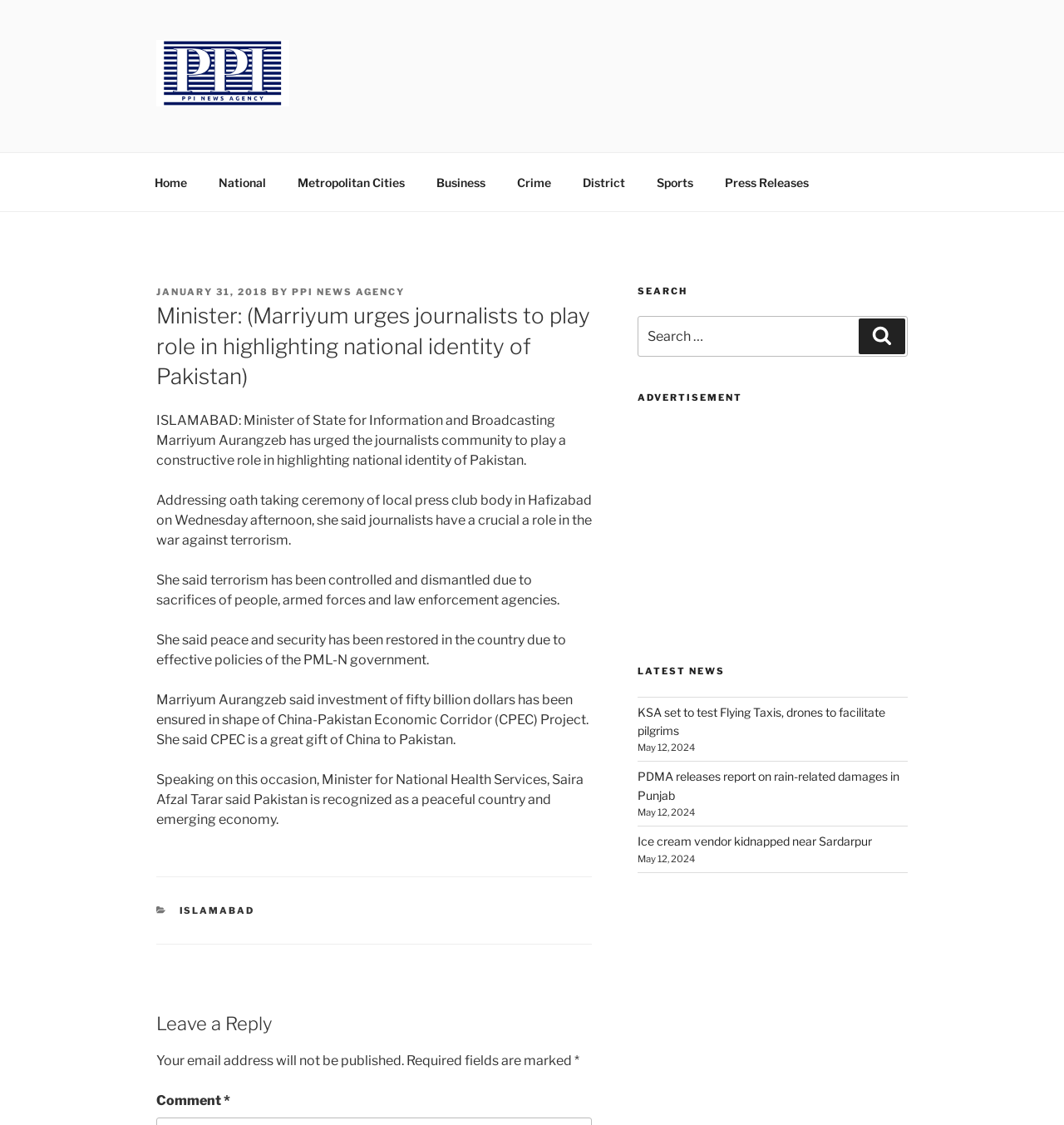What is the date of the article?
Please provide a comprehensive answer based on the visual information in the image.

The date of the article can be found in the header section of the article, where it is written as 'POSTED ON JANUARY 31, 2018'.